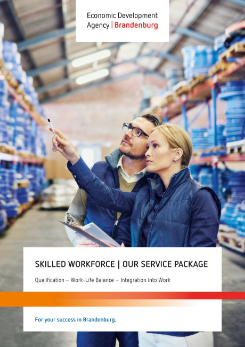Give a detailed explanation of what is happening in the image.

The image features a visually engaging cover of a publication from the Economic Development Agency Brandenburg. It showcases a professional setting, presumably within a logistics or industrial environment, characterized by shelves lined with various items in blue containers. In the foreground, two individuals—a man and a woman—are seen collaboratively discussing or analyzing information, with the man pointing toward something of interest.

The title prominently displayed at the bottom reads "SKILLED WORKFORCE | OUR SERVICE PACKAGE," underlining the document's focus on workforce-related services. Supporting text below emphasizes the key areas of service, such as "Qualification – Basic Life Assurance – Integration into Work." This suggests the publication aims to provide comprehensive assistance for companies in recruiting and integrating international skilled workers. The overarching message conveys the agency's commitment to facilitating success in Brandenburg's labor market.